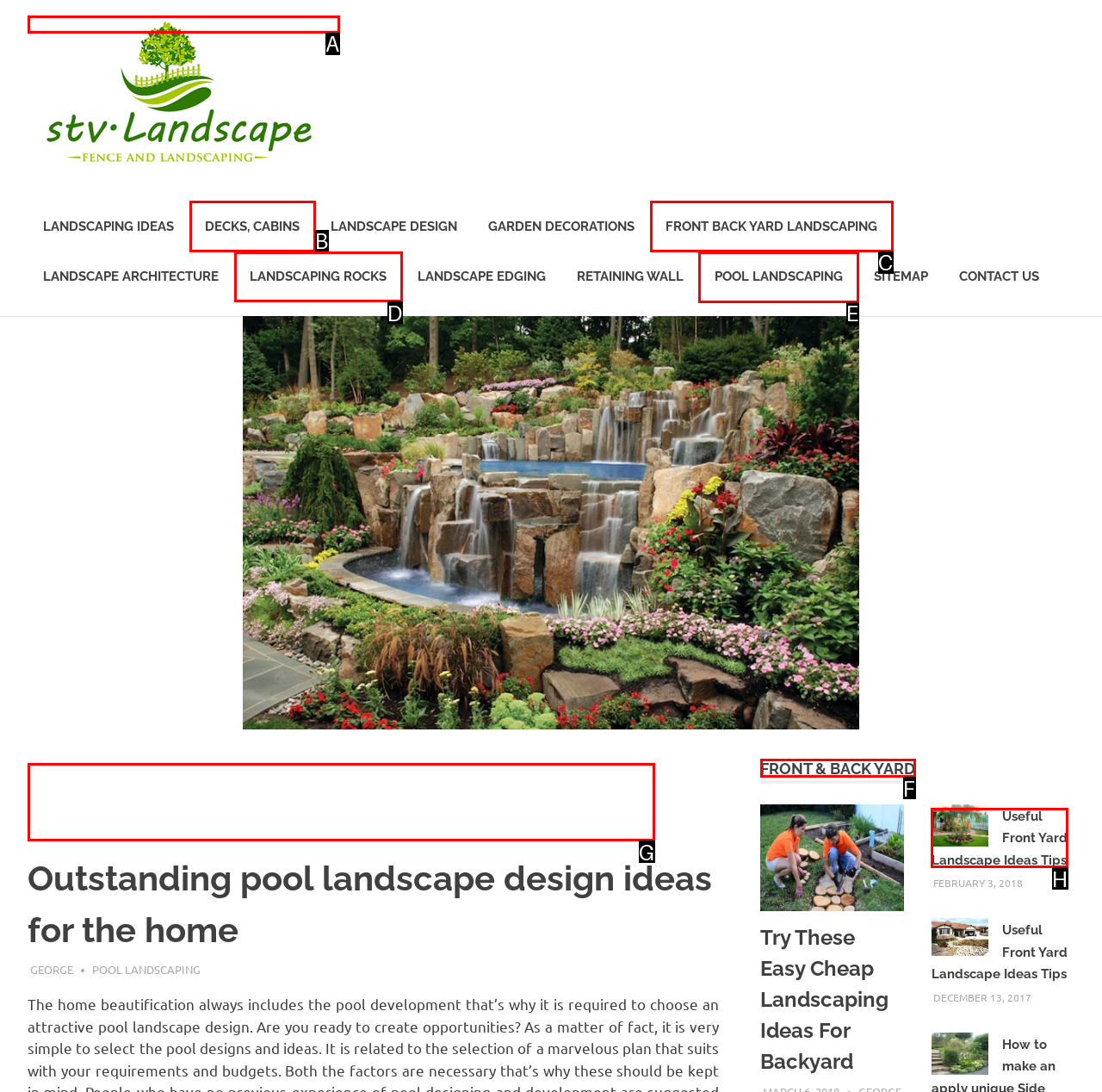Among the marked elements in the screenshot, which letter corresponds to the UI element needed for the task: View the 'POOL LANDSCAPING' page?

E